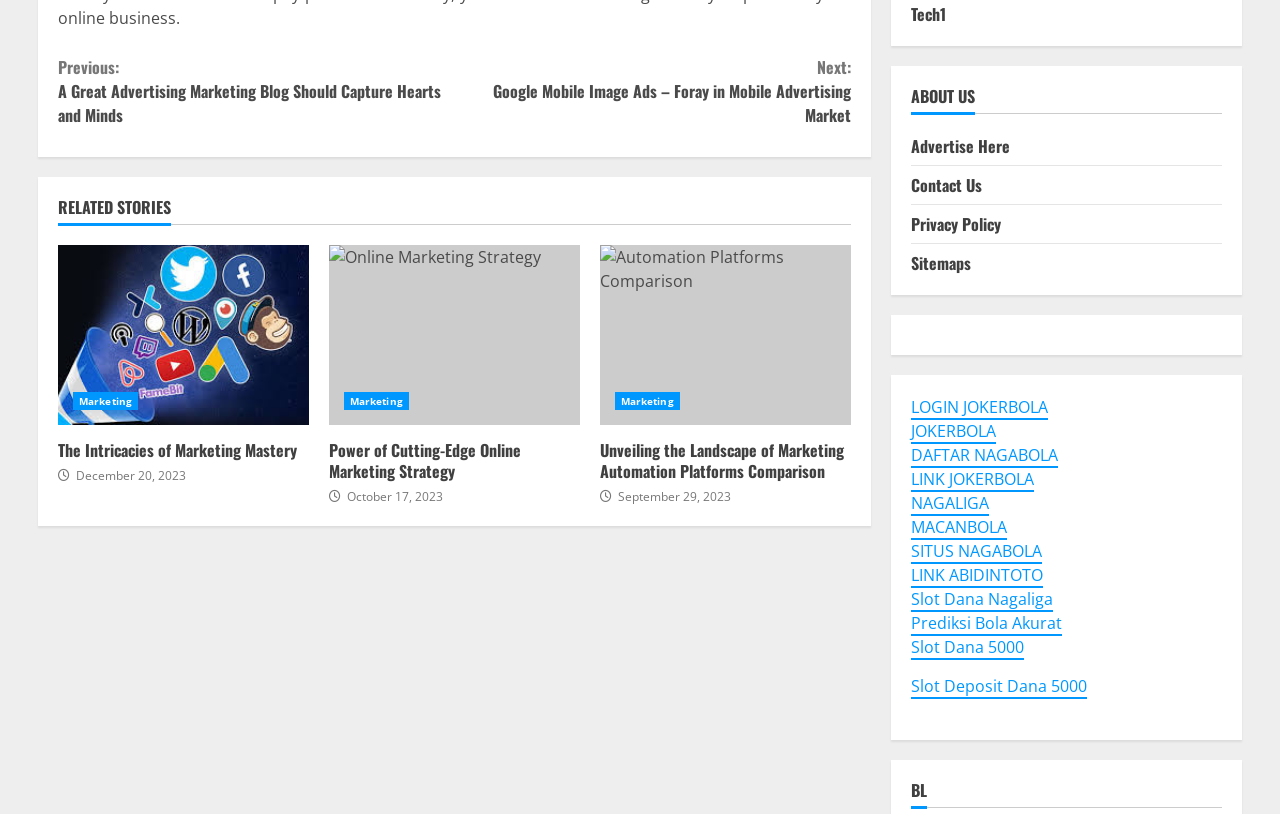Please indicate the bounding box coordinates for the clickable area to complete the following task: "Visit 'ABOUT US'". The coordinates should be specified as four float numbers between 0 and 1, i.e., [left, top, right, bottom].

[0.712, 0.105, 0.955, 0.14]